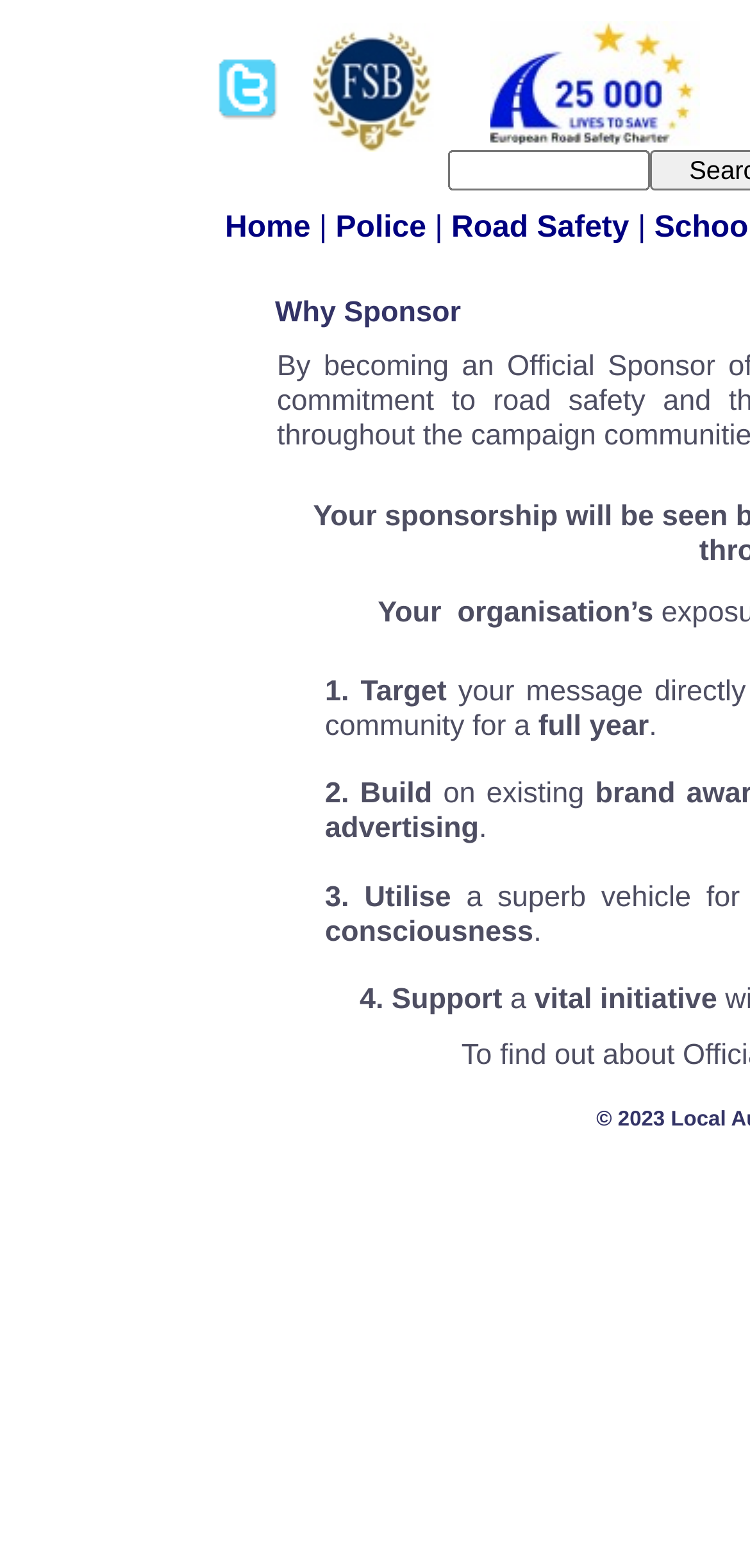Detail the various sections and features of the webpage.

The webpage appears to be promoting a cost-free publishing service for various organizations, including Police Forces, Road Safety Officers, Local Authorities, and Neighbourhood Watches.

At the top of the page, there is a prominent image, taking up about a quarter of the screen width, with a textbox to its right. Below this image, there is a navigation menu consisting of three links: "Home", "Police", and "Road Safety", separated by vertical lines.

The main content of the page is divided into four sections, each with a numbered title and a brief description. The first section, "1. Target", is located near the top of the page, followed by "2. Build" slightly below it. The third section, "3. Utilise", is positioned further down, and the fourth section, "4. Support", is at the bottom of the page.

Each section has a brief description, with some sections having additional text or phrases. For example, the "4. Support" section has the text "a vital initiative" following the title.

Additionally, there is a heading "Why Sponsor" located near the top of the page, above the navigation menu.